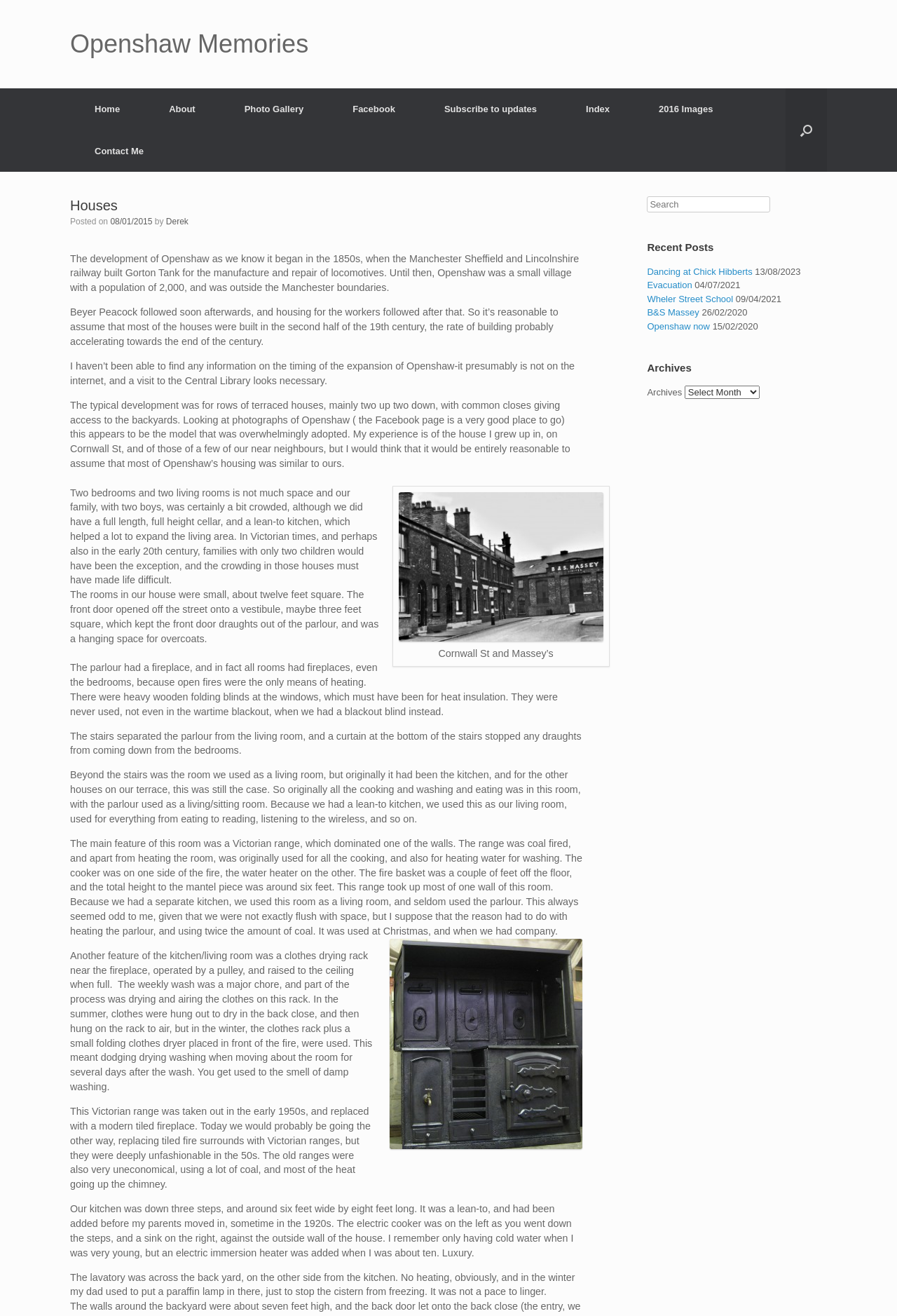Determine the bounding box coordinates (top-left x, top-left y, bottom-right x, bottom-right y) of the UI element described in the following text: Houses

[0.078, 0.15, 0.131, 0.162]